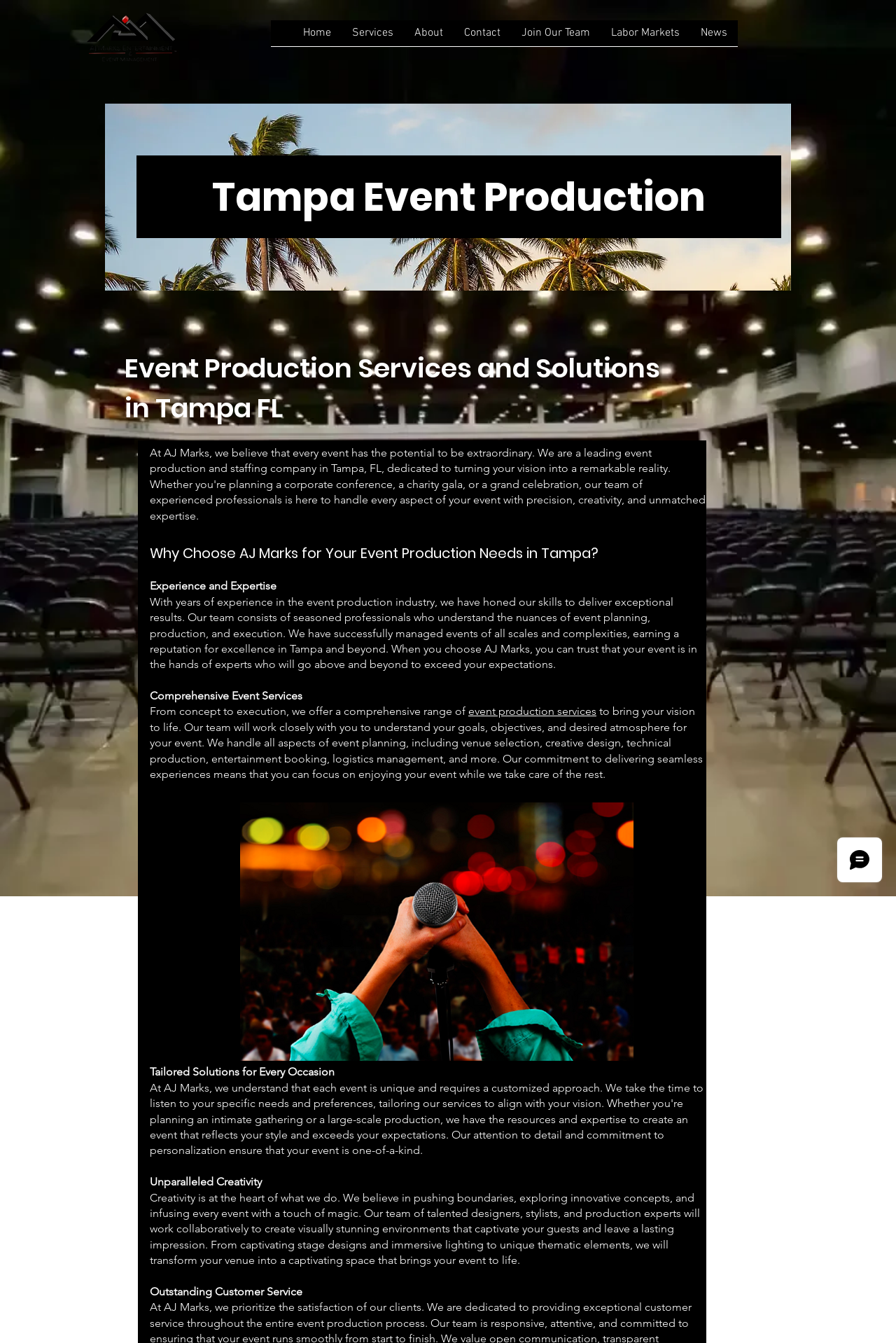Identify the coordinates of the bounding box for the element that must be clicked to accomplish the instruction: "Click the 'Home' link".

[0.327, 0.015, 0.381, 0.041]